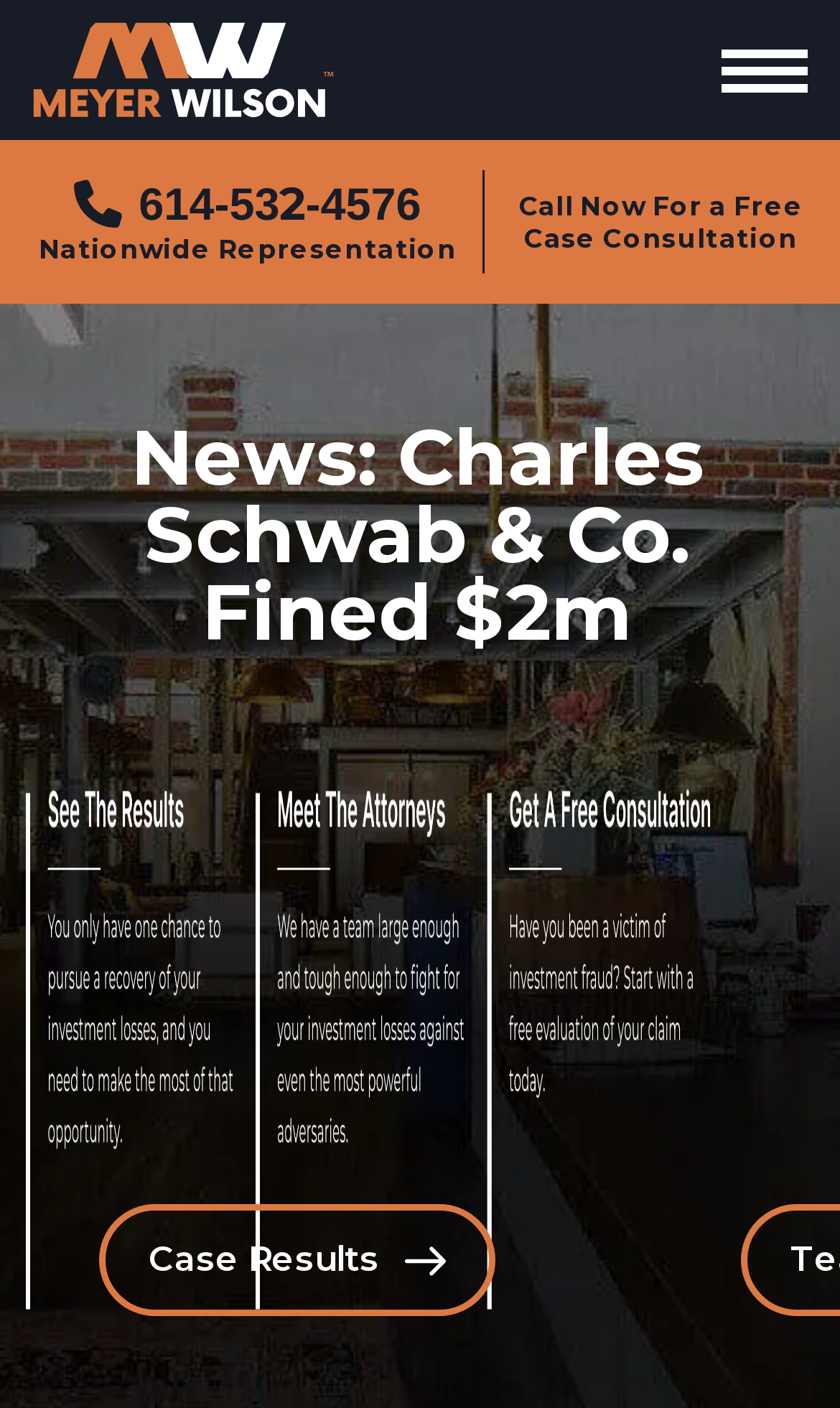What is the menu button for?
Respond to the question with a single word or phrase according to the image.

Navigation